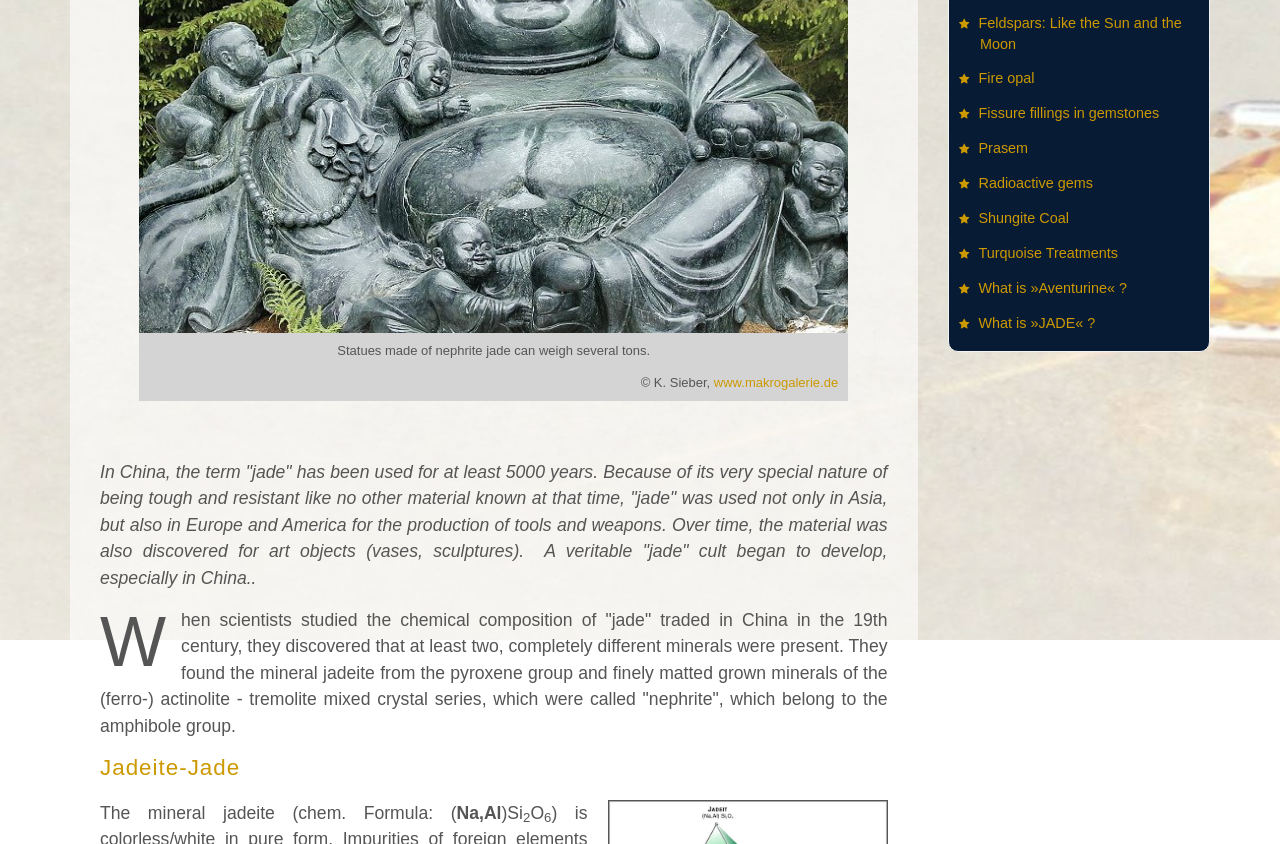Find the coordinates for the bounding box of the element with this description: "Prasem".

[0.766, 0.158, 0.937, 0.195]